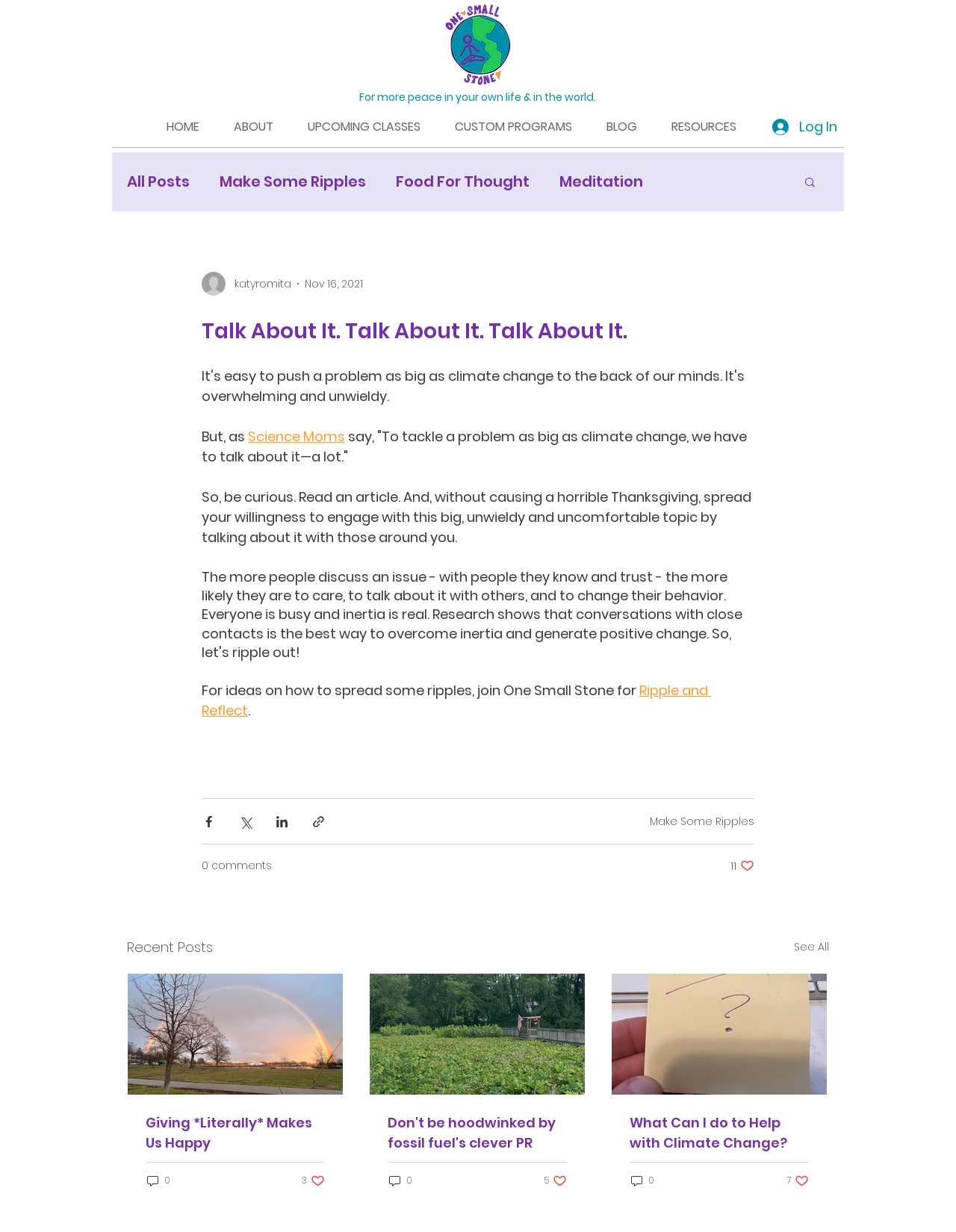Locate the bounding box coordinates of the item that should be clicked to fulfill the instruction: "Follow us on social media".

None